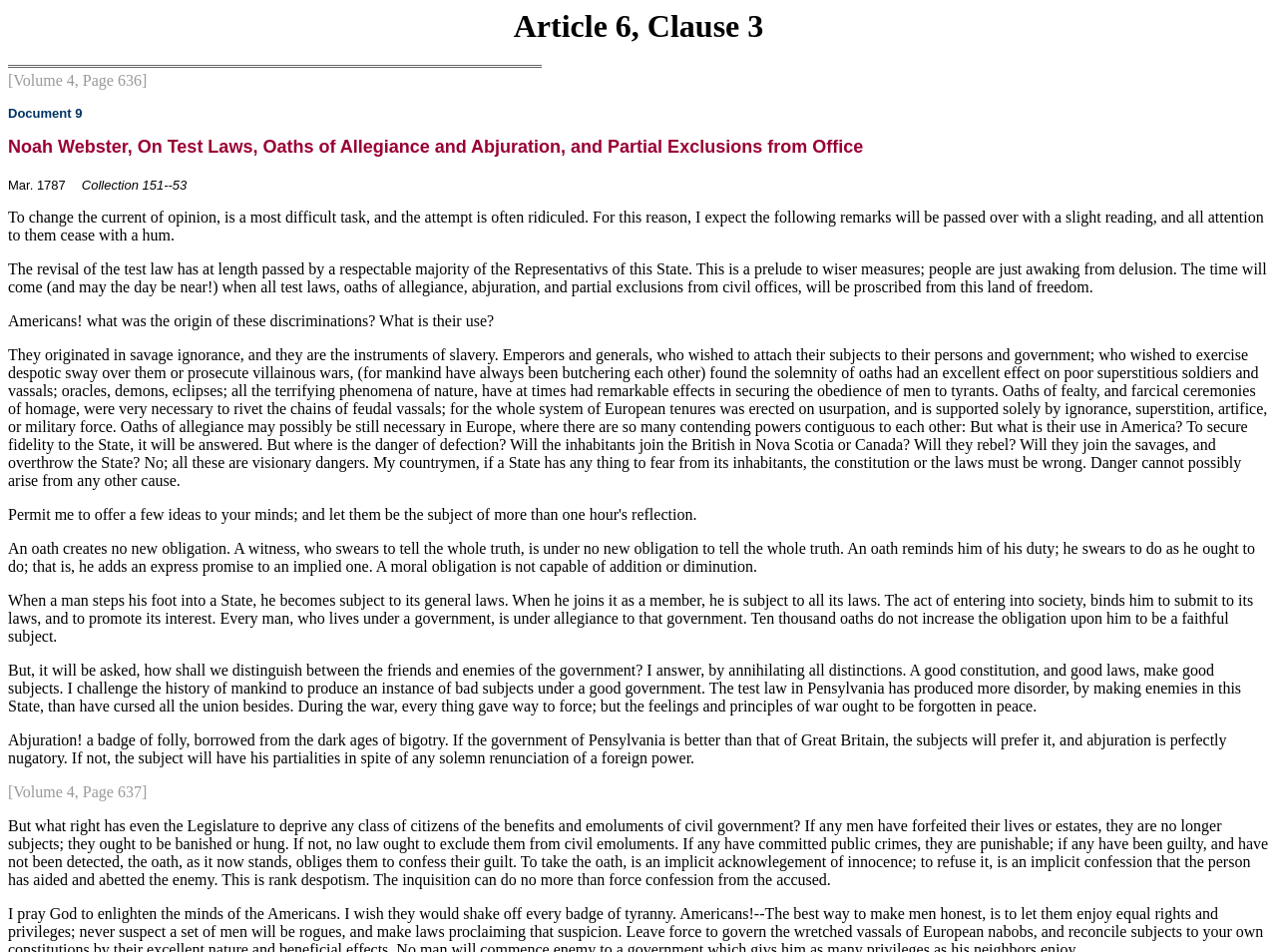Give a one-word or short-phrase answer to the following question: 
What is the purpose of an oath according to the document?

To remind of duty